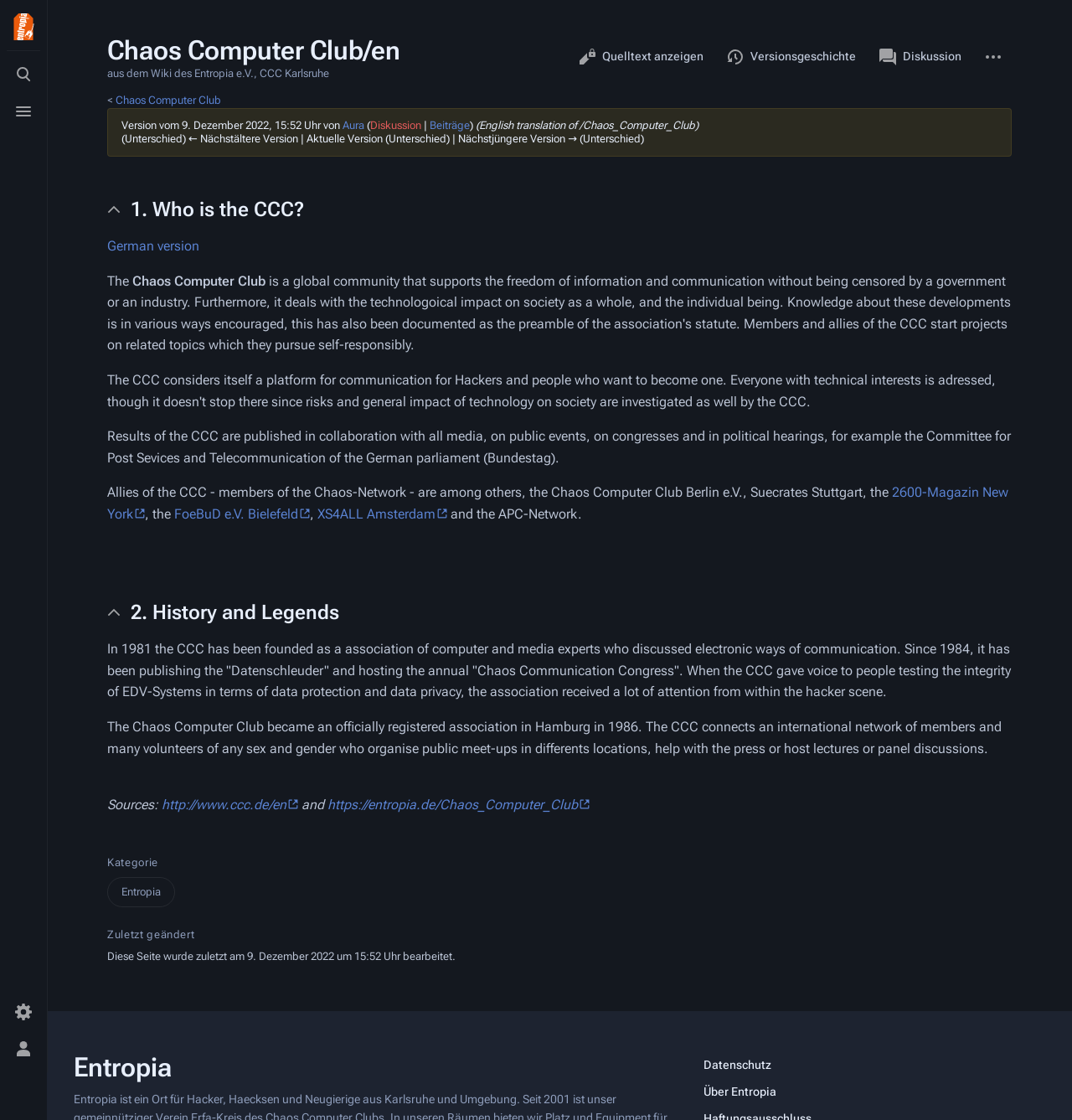Provide a brief response to the question below using a single word or phrase: 
What is the date of the last modification of the webpage?

9. Dezember 2022